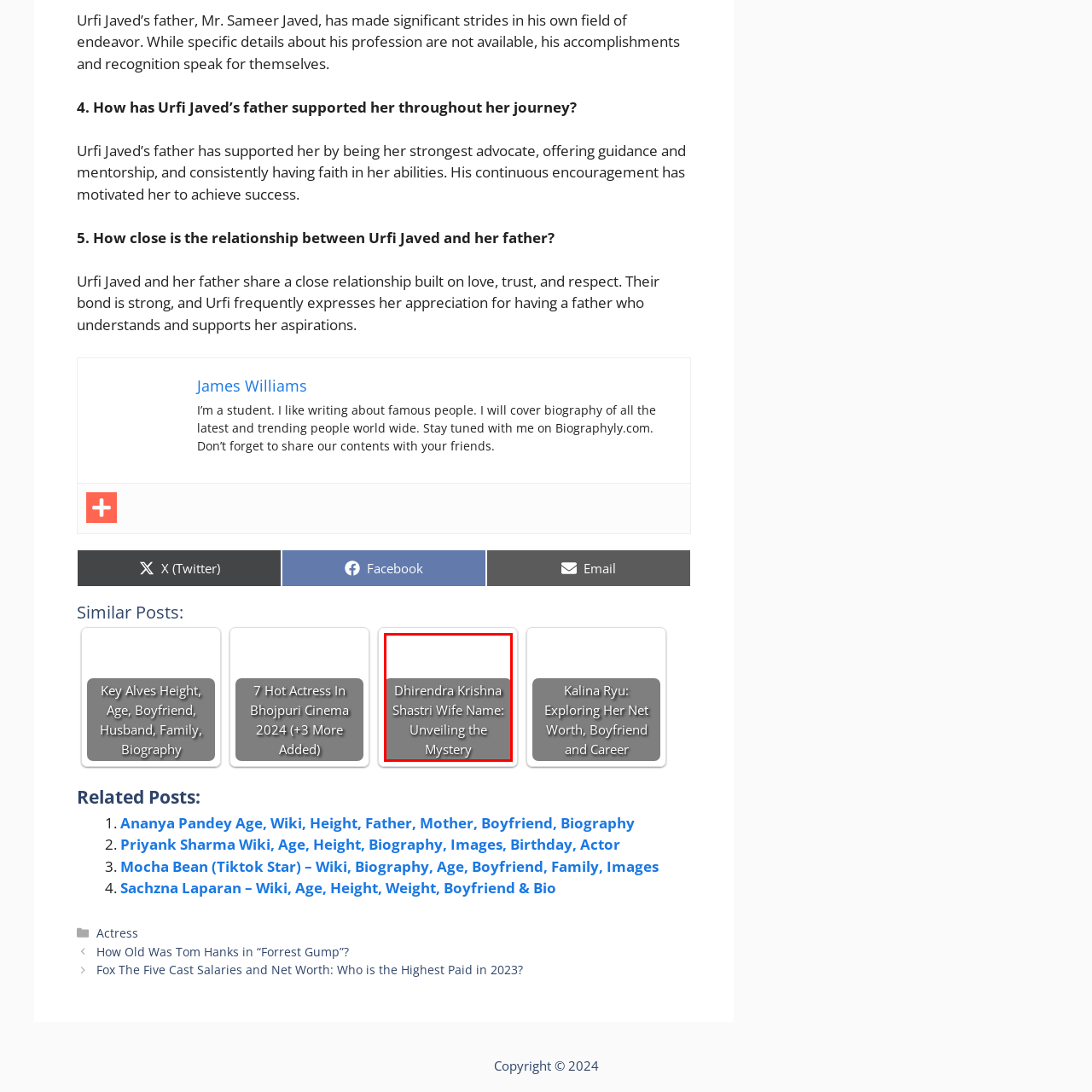Construct a detailed caption for the image enclosed in the red box.

The image features a text box with the title "Dhirendra Krishna Shastri Wife Name: Unveiling the Mystery." This suggests that the content may delve into the personal life and relationships of Dhirendra Krishna Shastri, a notable figure whose wife’s identity is a subject of intrigue. The title indicates a focus on revealing details or insights that may not be widely known, inviting readers to explore the narrative behind this mystery and potentially gaining a deeper understanding of Shastri's personal background.